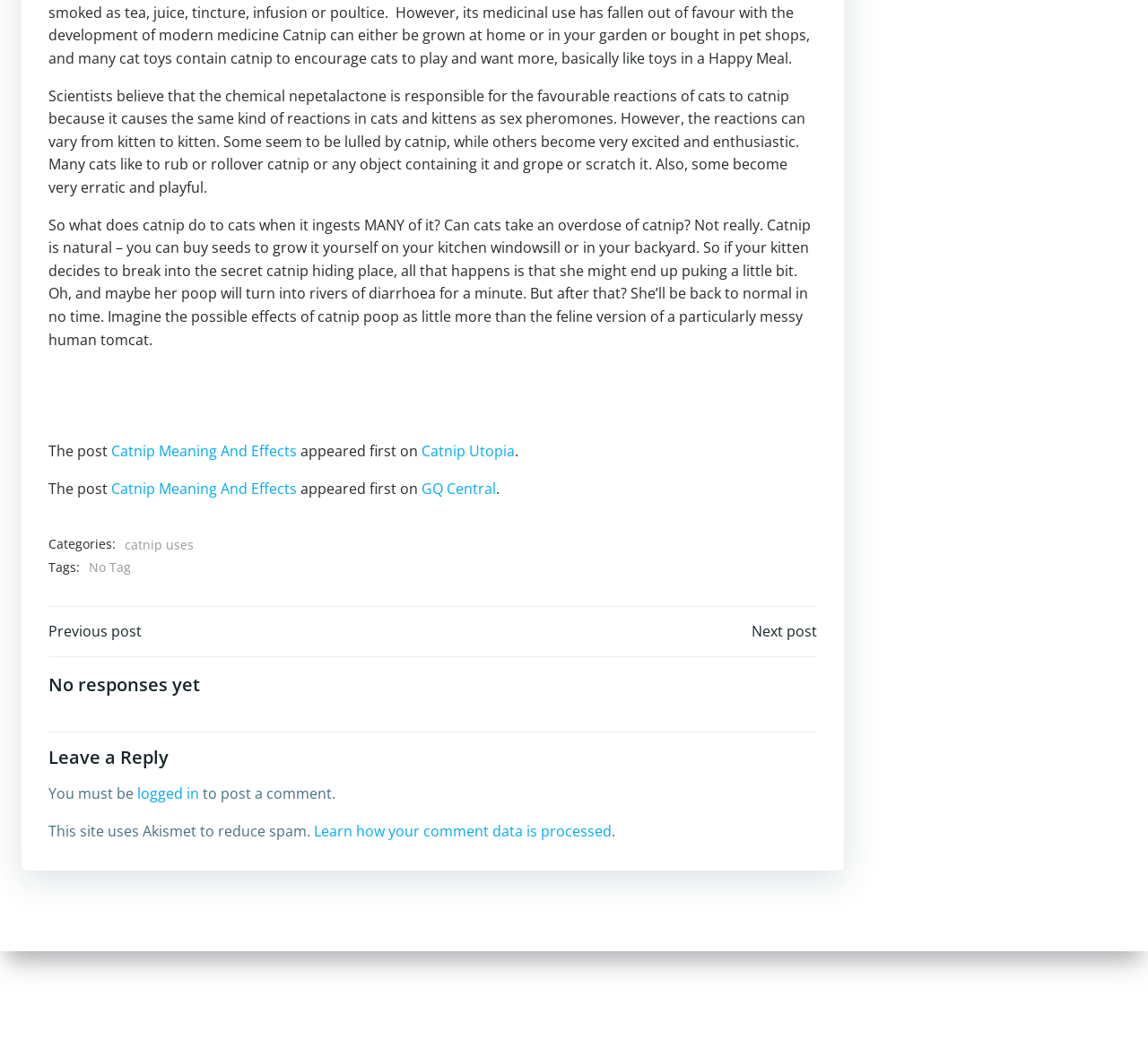Determine the bounding box coordinates of the region I should click to achieve the following instruction: "Click on the link to view the category 'catnip uses'". Ensure the bounding box coordinates are four float numbers between 0 and 1, i.e., [left, top, right, bottom].

[0.109, 0.506, 0.169, 0.525]